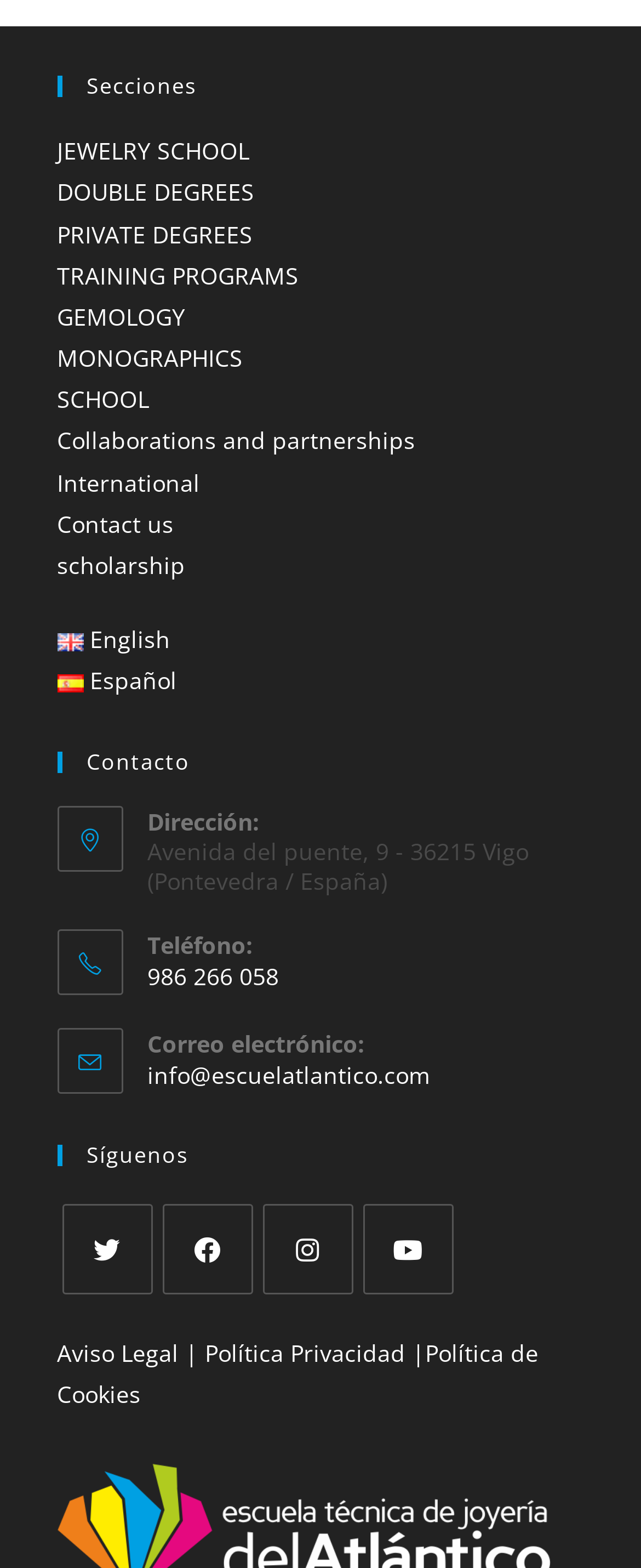Find the bounding box coordinates corresponding to the UI element with the description: "International". The coordinates should be formatted as [left, top, right, bottom], with values as floats between 0 and 1.

[0.088, 0.298, 0.312, 0.317]